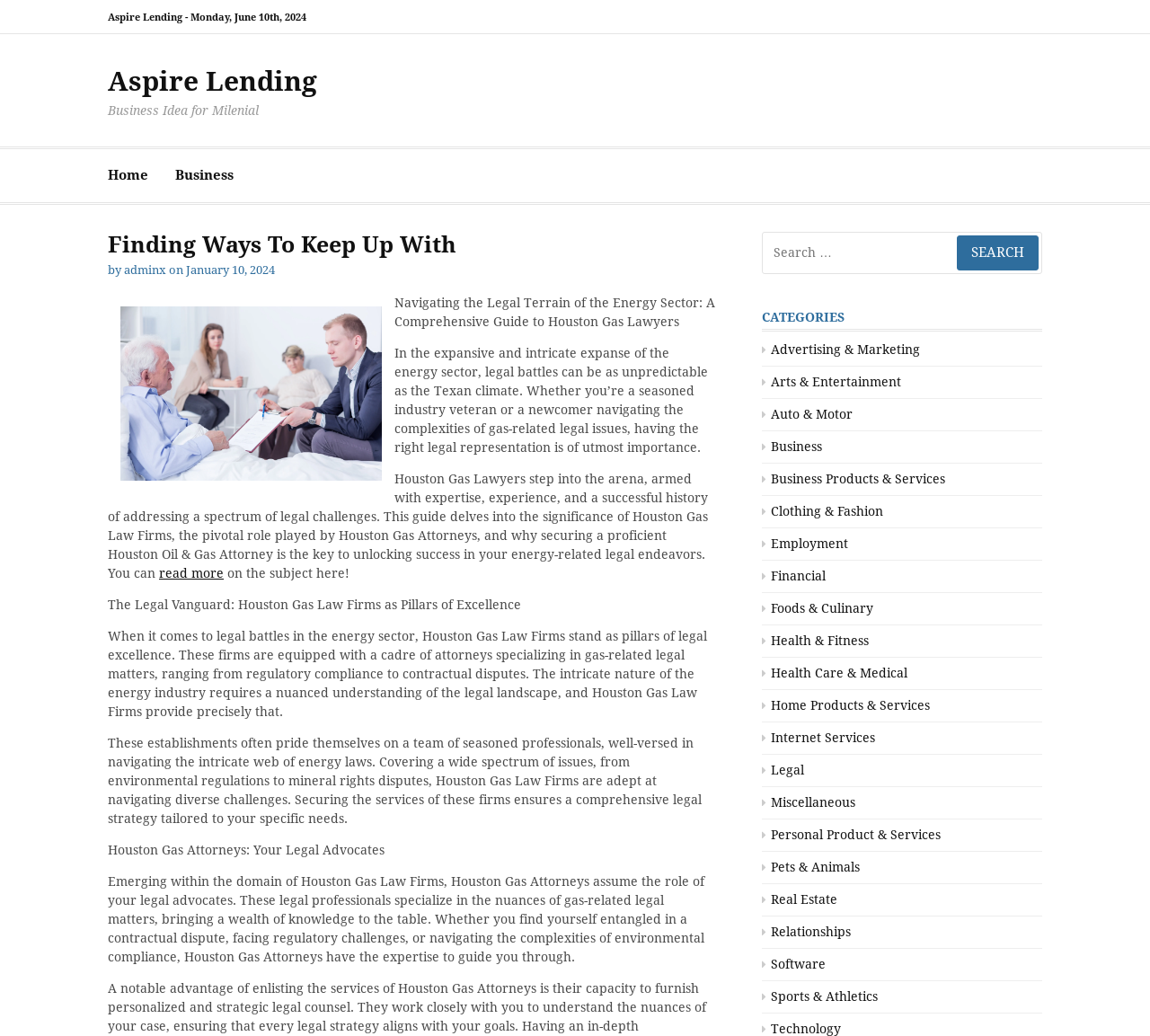Locate the bounding box coordinates of the region to be clicked to comply with the following instruction: "View the 'Business' category". The coordinates must be four float numbers between 0 and 1, in the form [left, top, right, bottom].

[0.662, 0.424, 0.715, 0.438]